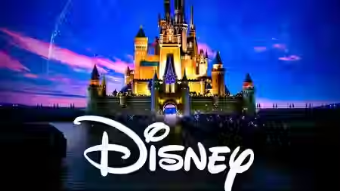Offer a detailed explanation of what is depicted in the image.

The image showcases the iconic Disney castle, a symbol of the enchanting world created by Disney. The castle is beautifully illuminated against a twilight sky, lending a magical aura to the scene. Below the castle, the recognizable Disney logo is prominently displayed in a whimsical font, reinforcing the image's strong association with the beloved entertainment company. This striking visual captures the essence of Disney's charm and its ability to transport audiences into fantastical realms, evoking feelings of nostalgia and wonder.